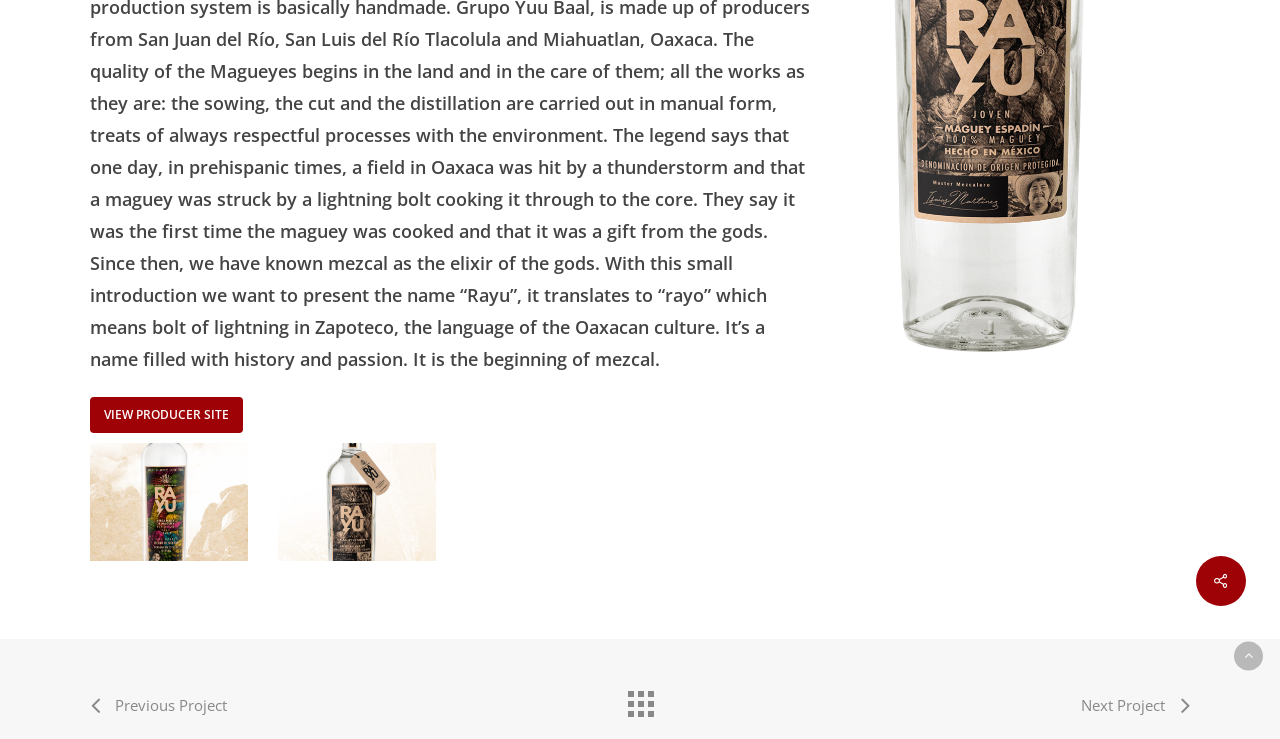Find the bounding box of the UI element described as follows: "Next Project".

[0.845, 0.918, 0.93, 0.989]